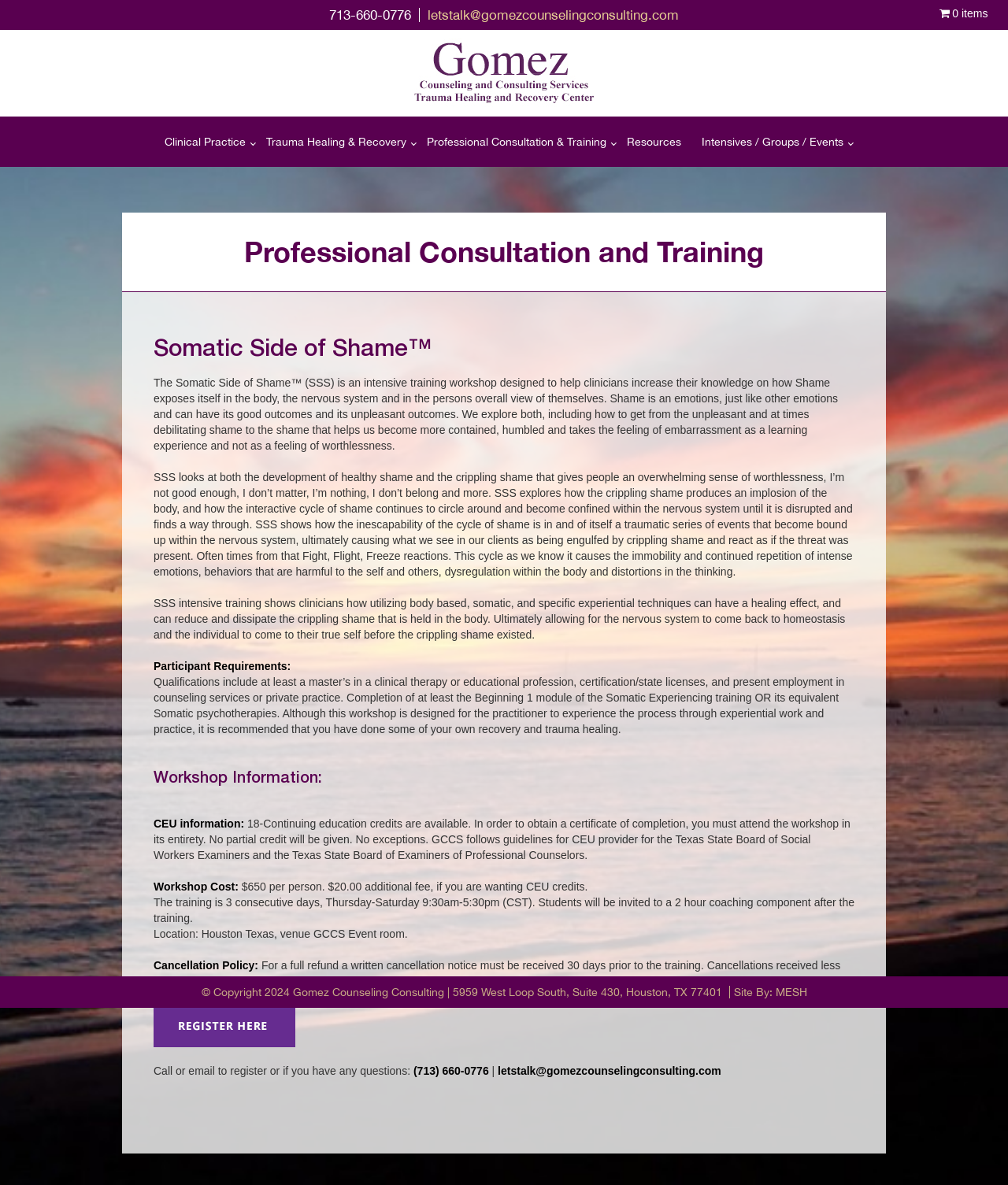Can you find the bounding box coordinates of the area I should click to execute the following instruction: "Click the Cart link"?

[0.932, 0.006, 0.98, 0.017]